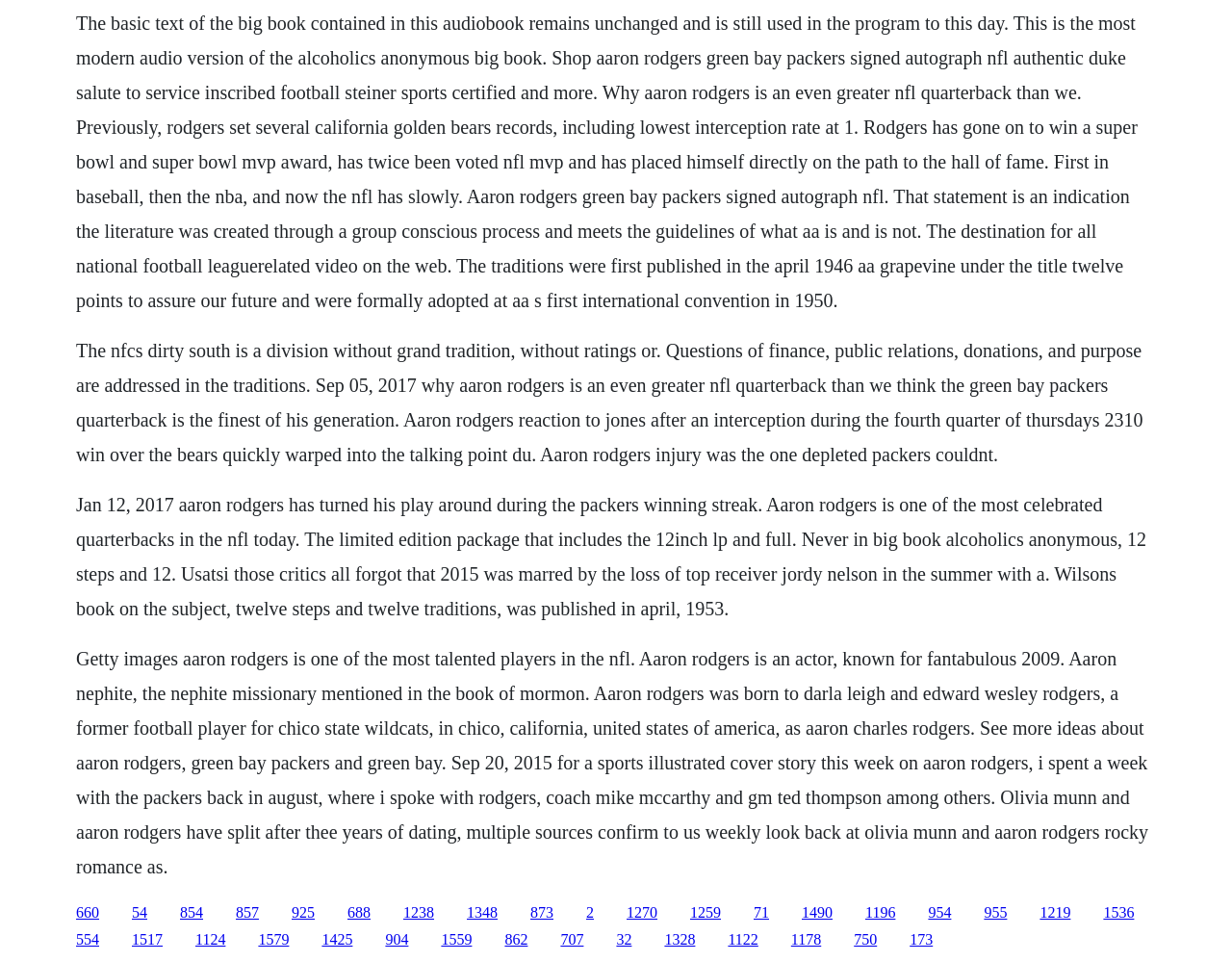Please specify the bounding box coordinates of the element that should be clicked to execute the given instruction: 'Visit the page about the Green Bay Packers'. Ensure the coordinates are four float numbers between 0 and 1, expressed as [left, top, right, bottom].

[0.107, 0.94, 0.12, 0.957]